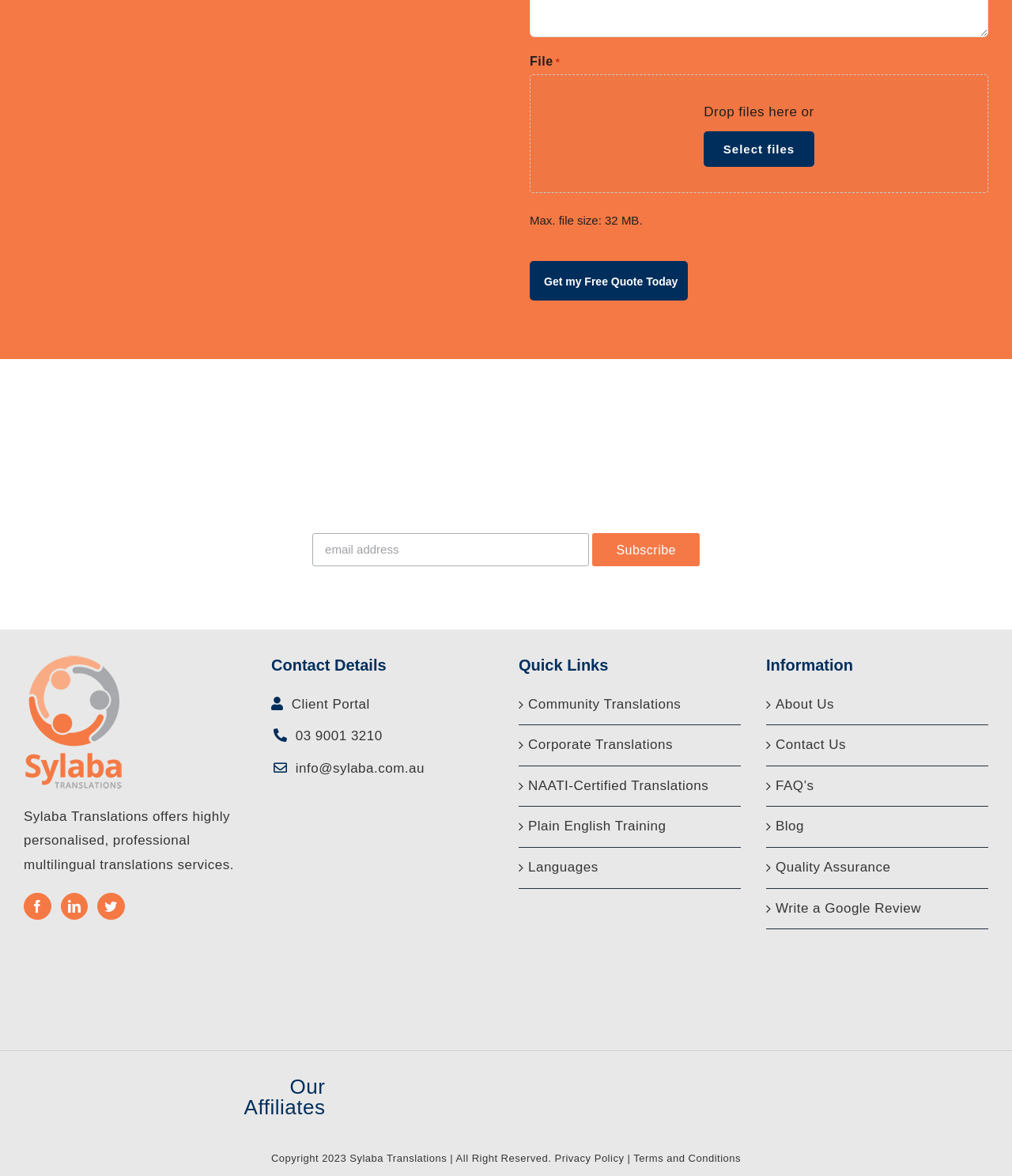Locate the bounding box of the UI element based on this description: "Contact Us". Provide four float numbers between 0 and 1 as [left, top, right, bottom].

None